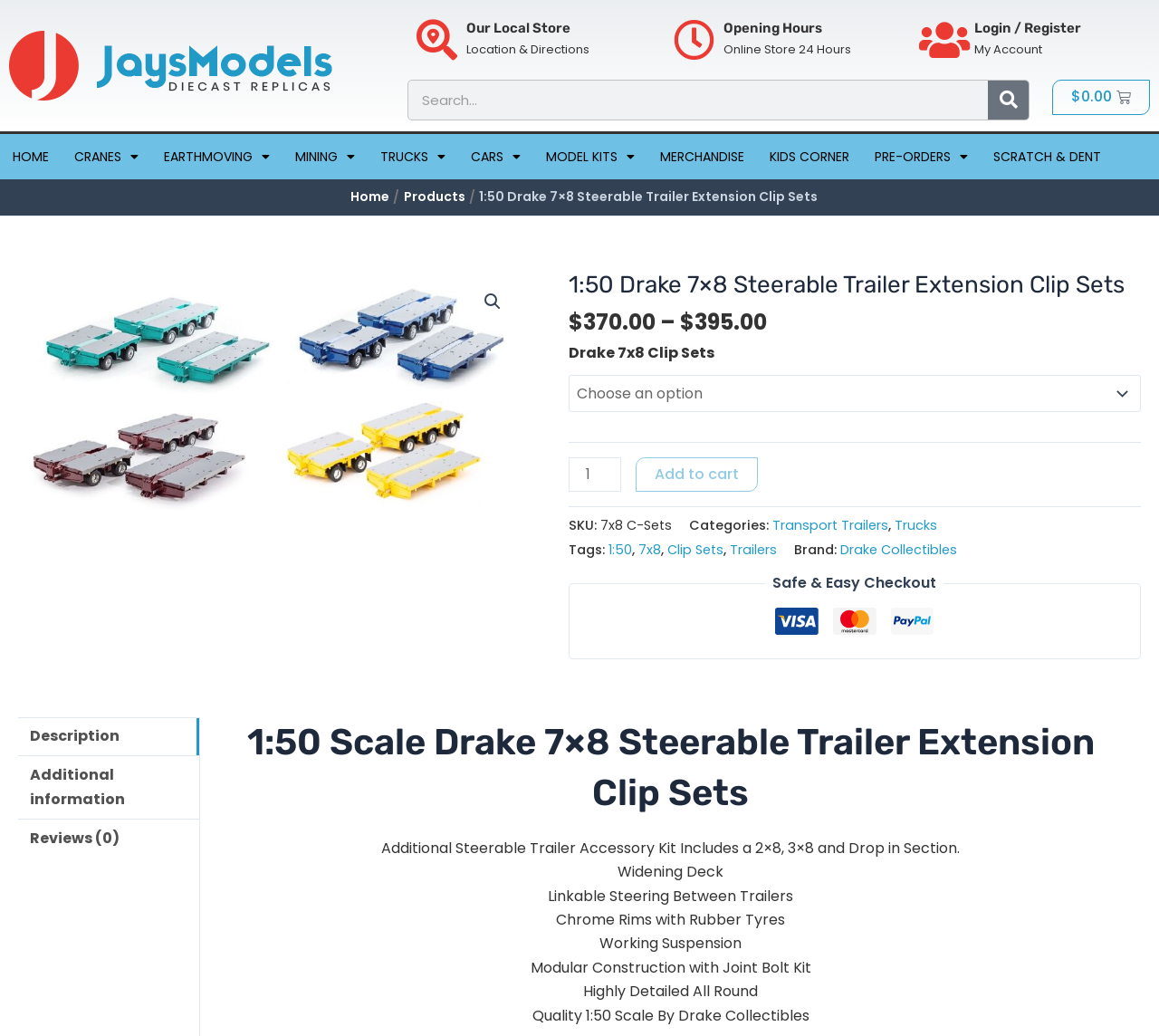Offer a thorough description of the webpage.

This webpage is an e-commerce product page for a 1:50 scale Drake 7x8 Steerable Trailer Accessories Kit. At the top, there is a navigation menu with links to various categories, including "HOME", "CRANES", "EARTHMOVING", "MINING", "TRUCKS", "CARS", "MODEL KITS", "MERCHANDISE", "KIDS CORNER", "PRE-ORDERS", and "SCRATCH & DENT". 

Below the navigation menu, there is a search bar with a search button. To the right of the search bar, there is a cart icon with a price of $0.00. 

On the left side of the page, there is a section with links to "Store Information", "Our Local Store", "Store Opening Hours", "Account Login", and "Login / Register". 

The main content of the page is dedicated to the product description. There is a large image of the product, and below it, there is a heading with the product name and a brief description. The product price is listed as $370.00 - $395.00. 

There is a section for selecting the product quantity, with a dropdown menu and a button to add the product to the cart. Below this section, there is a list of product details, including the SKU, categories, tags, and brand. 

Further down the page, there are three tabs: "Description", "Additional information", and "Reviews (0)". The "Description" tab is currently selected and displays a detailed product description, including features such as a widening deck, linkable steering between trailers, chrome rims with rubber tires, working suspension, and modular construction with a joint bolt kit.